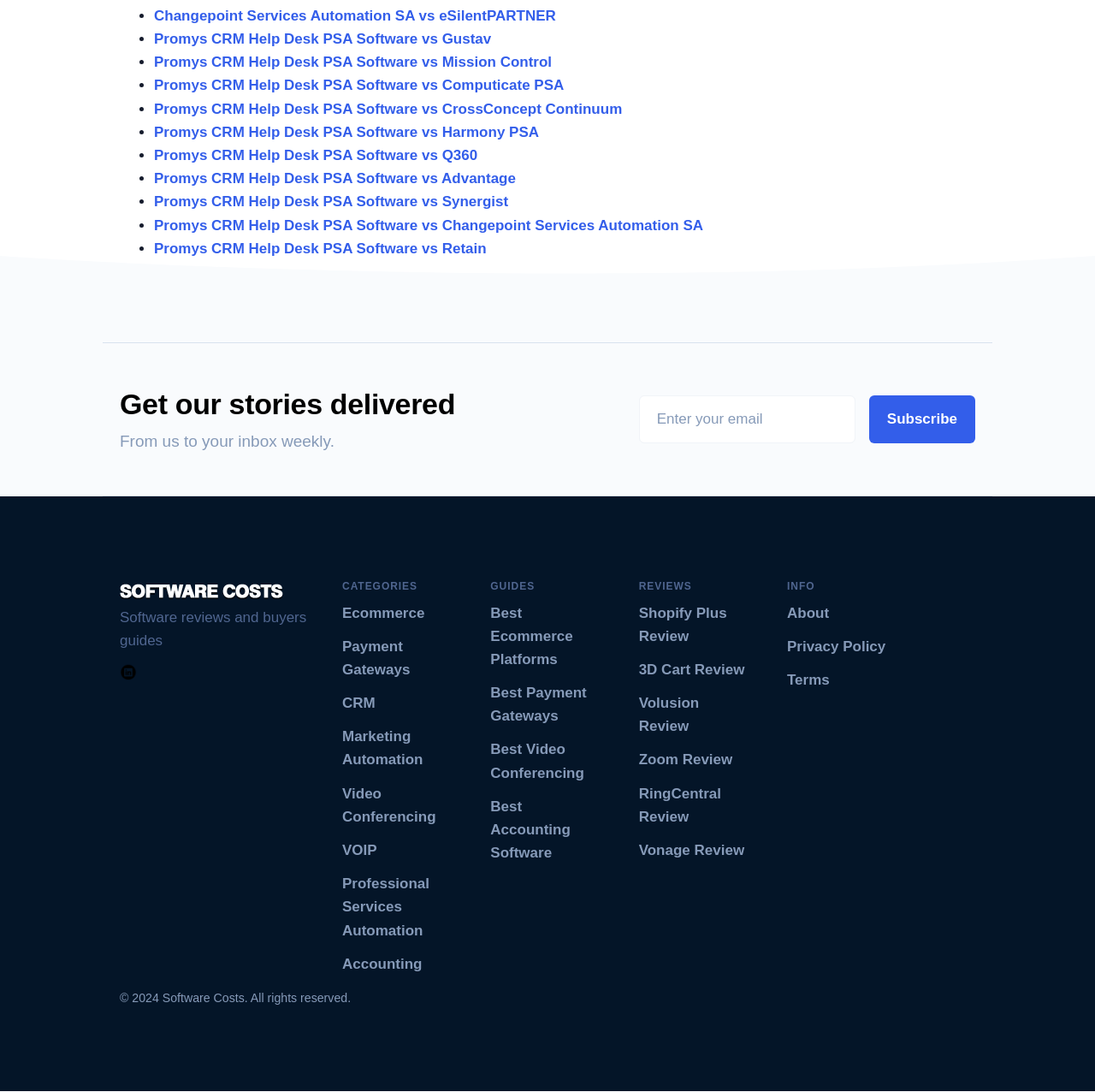Find the bounding box coordinates for the area you need to click to carry out the instruction: "Check the About page". The coordinates should be four float numbers between 0 and 1, indicated as [left, top, right, bottom].

[0.719, 0.554, 0.757, 0.569]